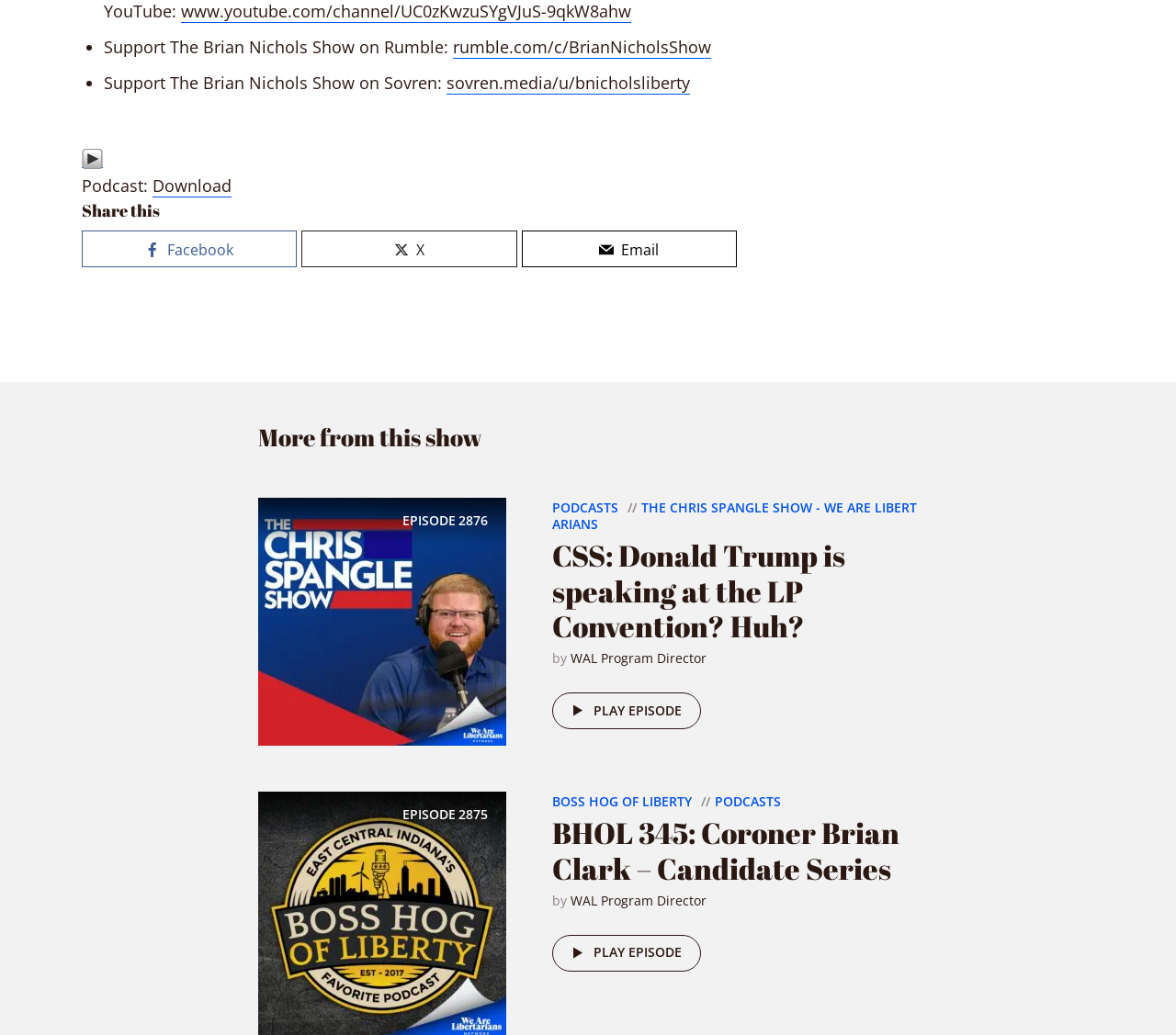How many sharing options are available?
Use the information from the image to give a detailed answer to the question.

I counted the number of sharing links, including 'Facebook', 'X', and 'Email', which are available for sharing the content.